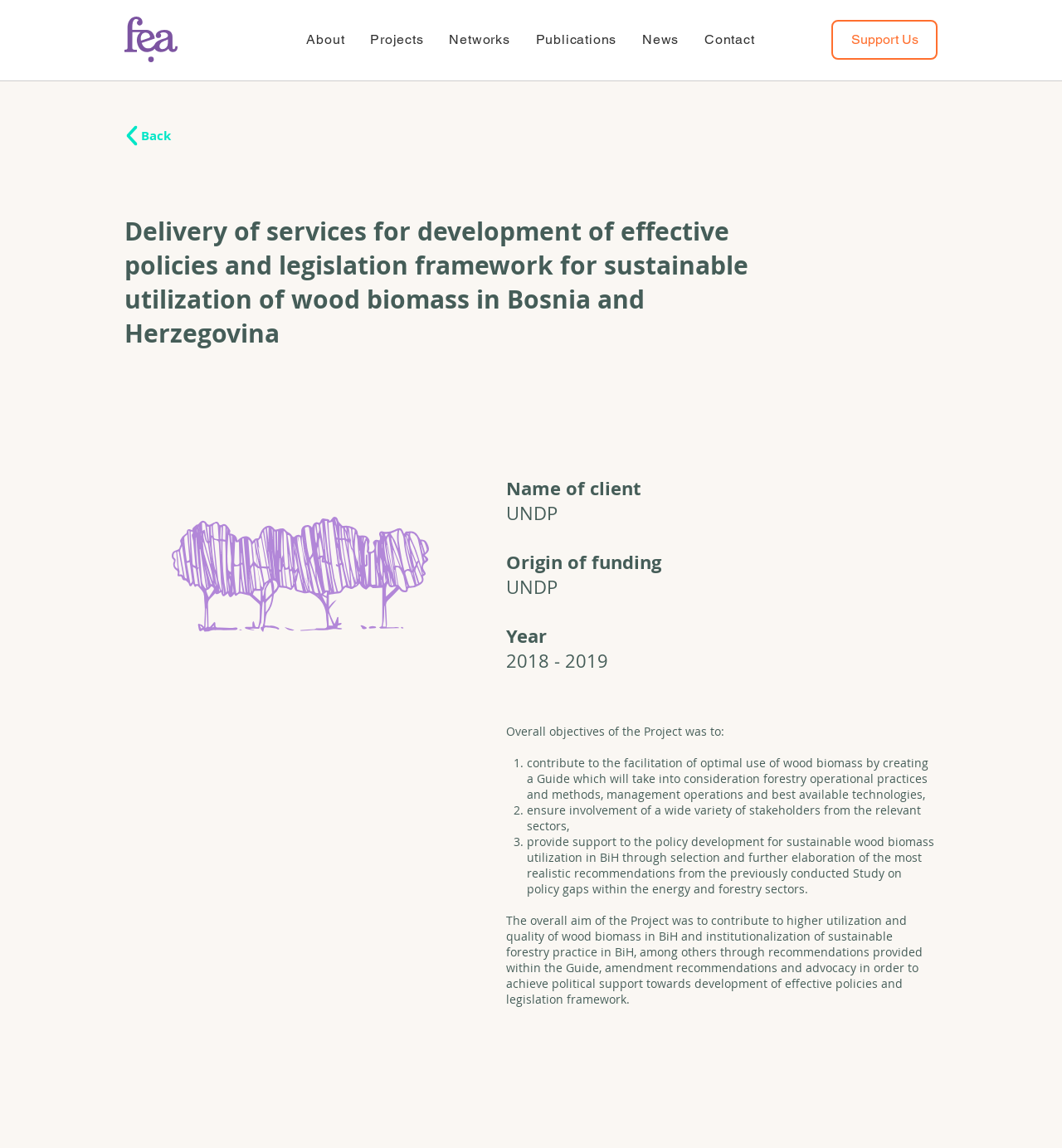Can you specify the bounding box coordinates for the region that should be clicked to fulfill this instruction: "Make a submission".

None